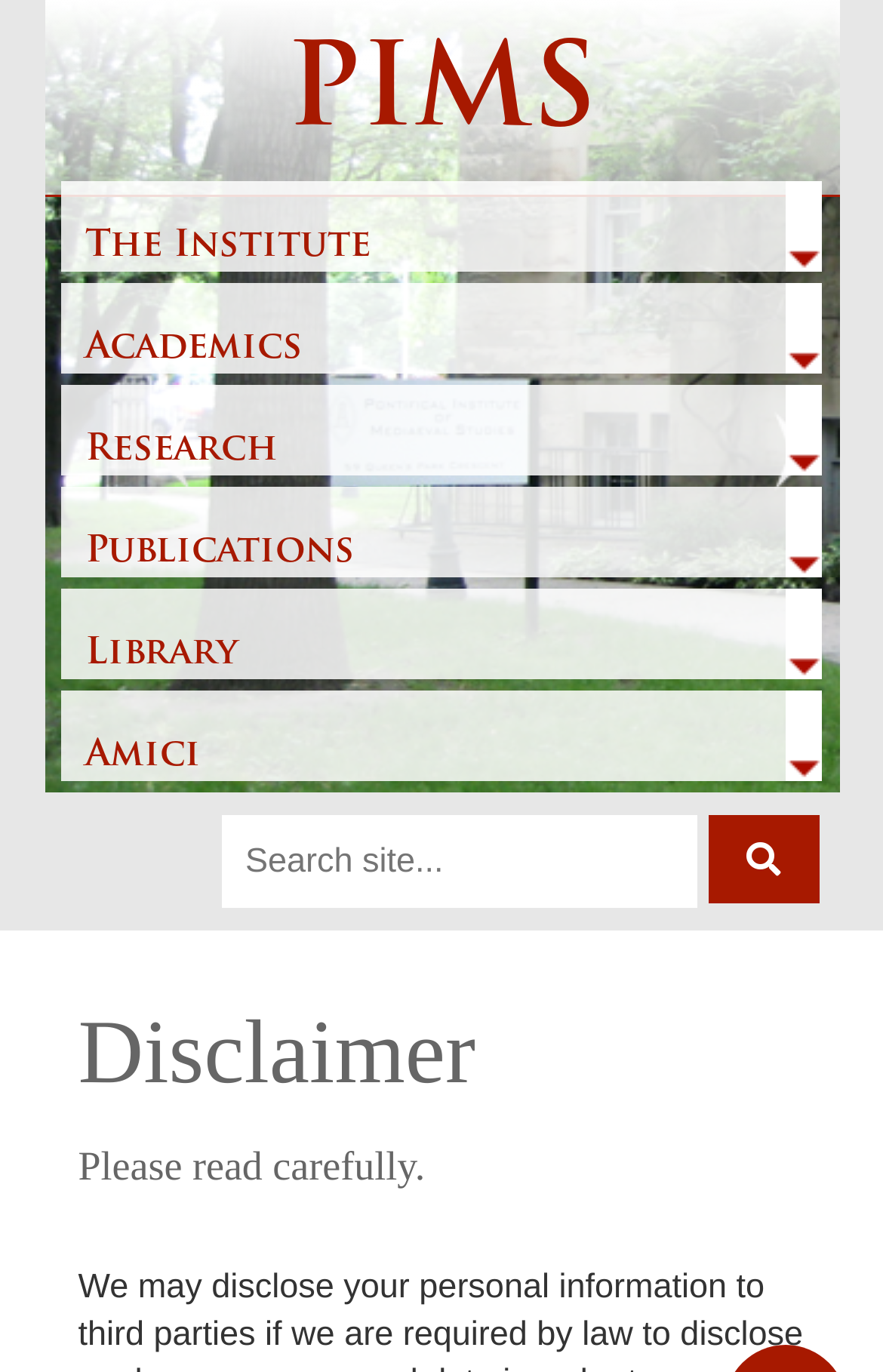Please indicate the bounding box coordinates for the clickable area to complete the following task: "click the Previous button". The coordinates should be specified as four float numbers between 0 and 1, i.e., [left, top, right, bottom].

[0.142, 0.297, 0.245, 0.363]